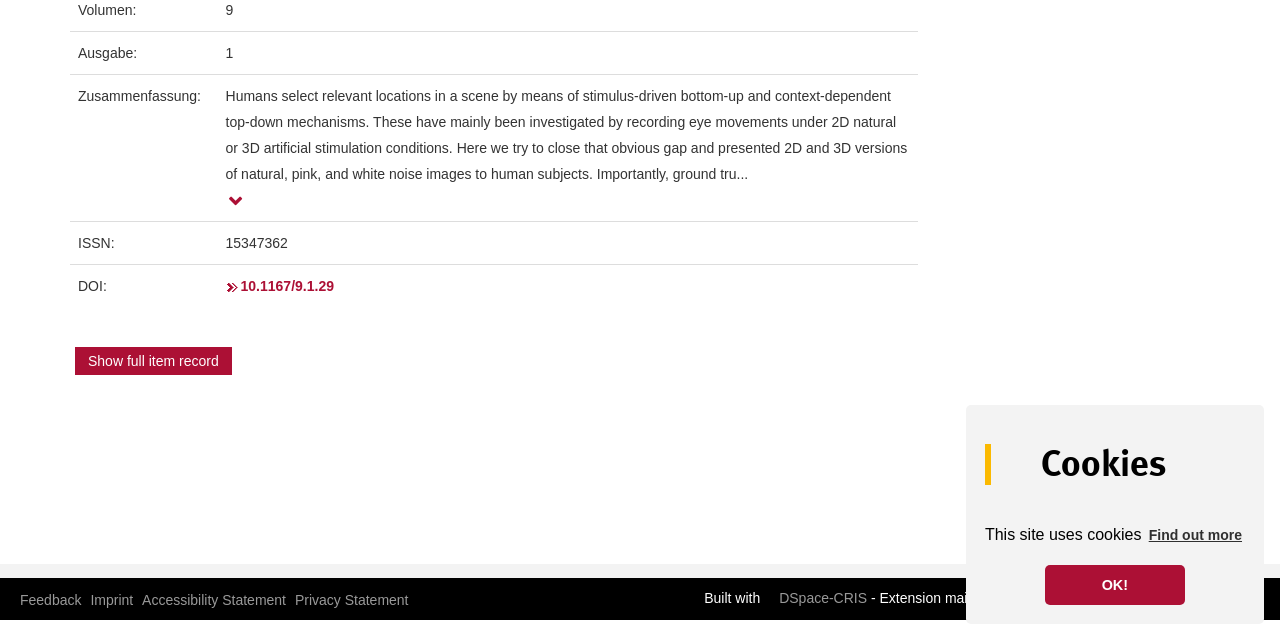Provide the bounding box coordinates of the HTML element this sentence describes: "Accessibility Statement".

[0.111, 0.925, 0.223, 0.95]